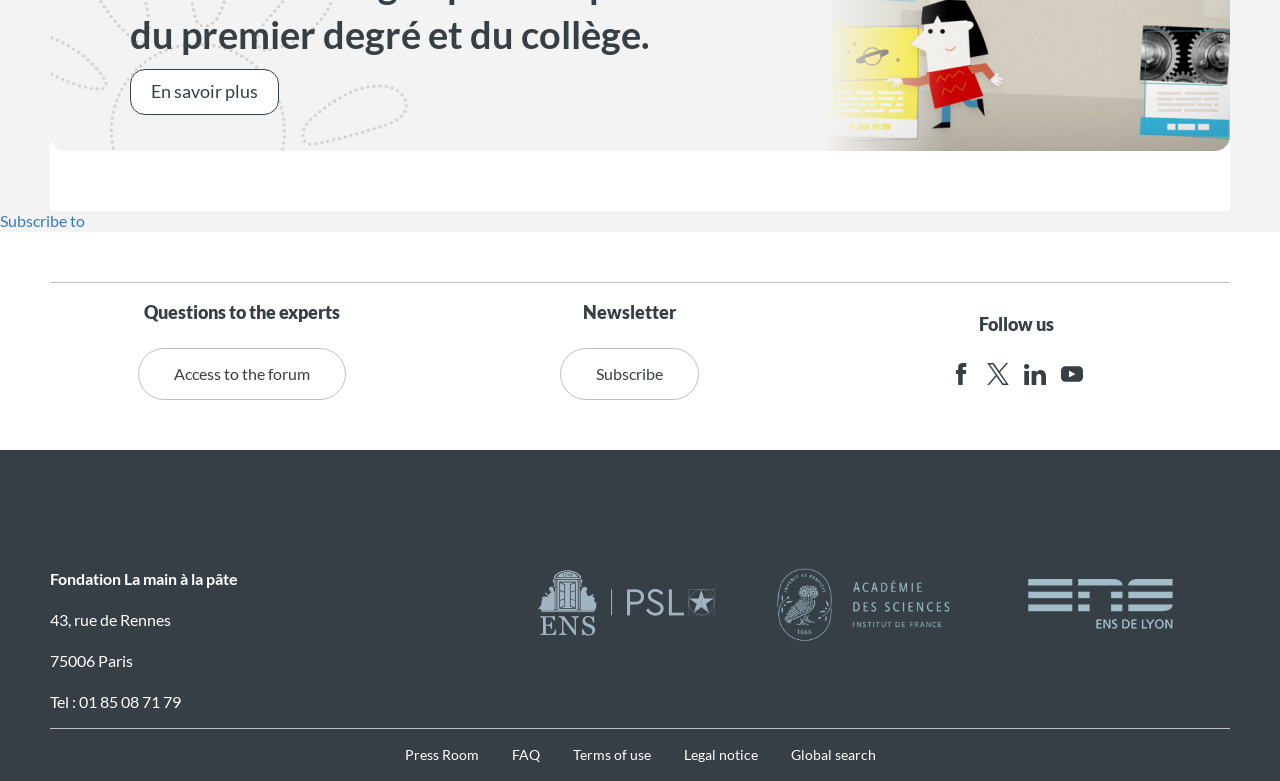What social media platforms can I follow?
Using the picture, provide a one-word or short phrase answer.

Facebook, Twitter, LinkedIn, YouTube